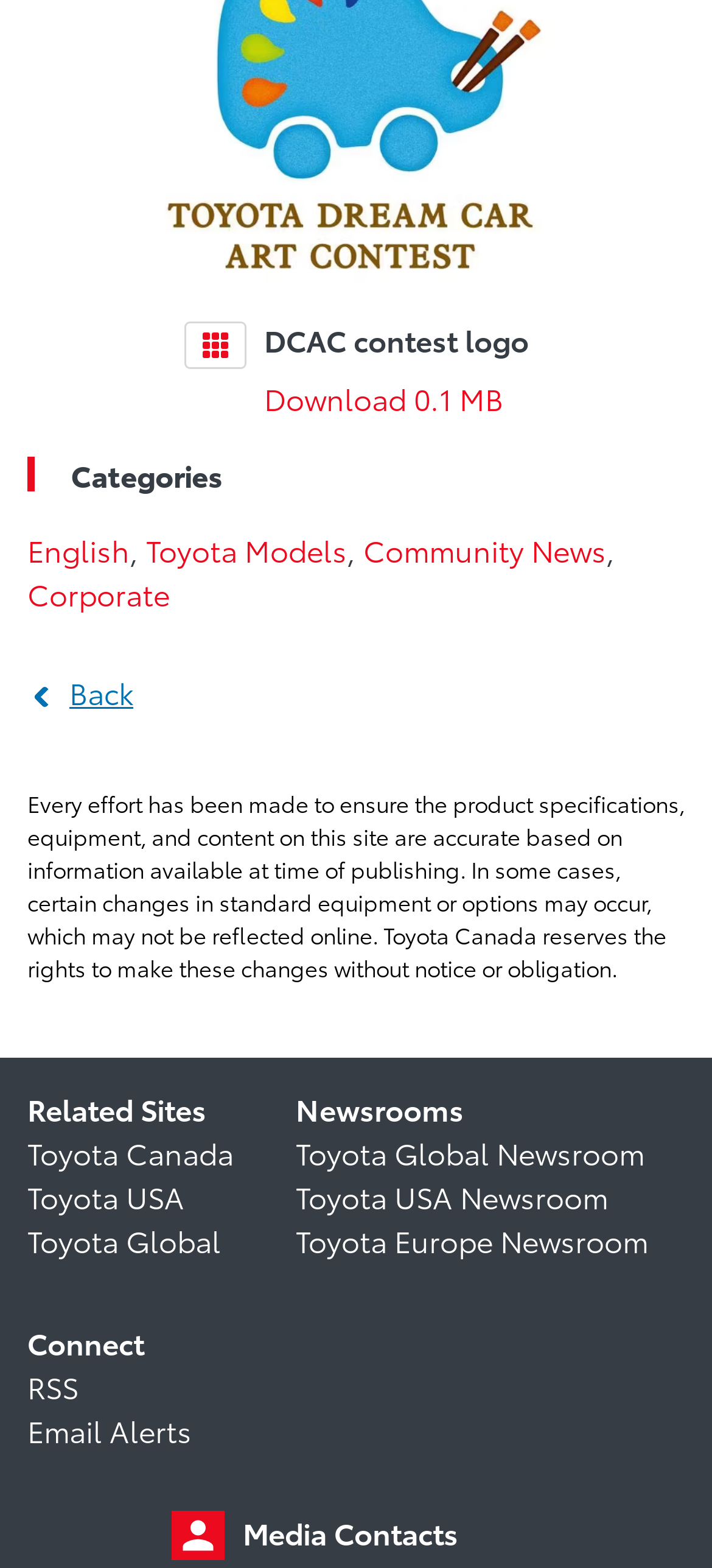Determine the coordinates of the bounding box that should be clicked to complete the instruction: "Follow the church". The coordinates should be represented by four float numbers between 0 and 1: [left, top, right, bottom].

None